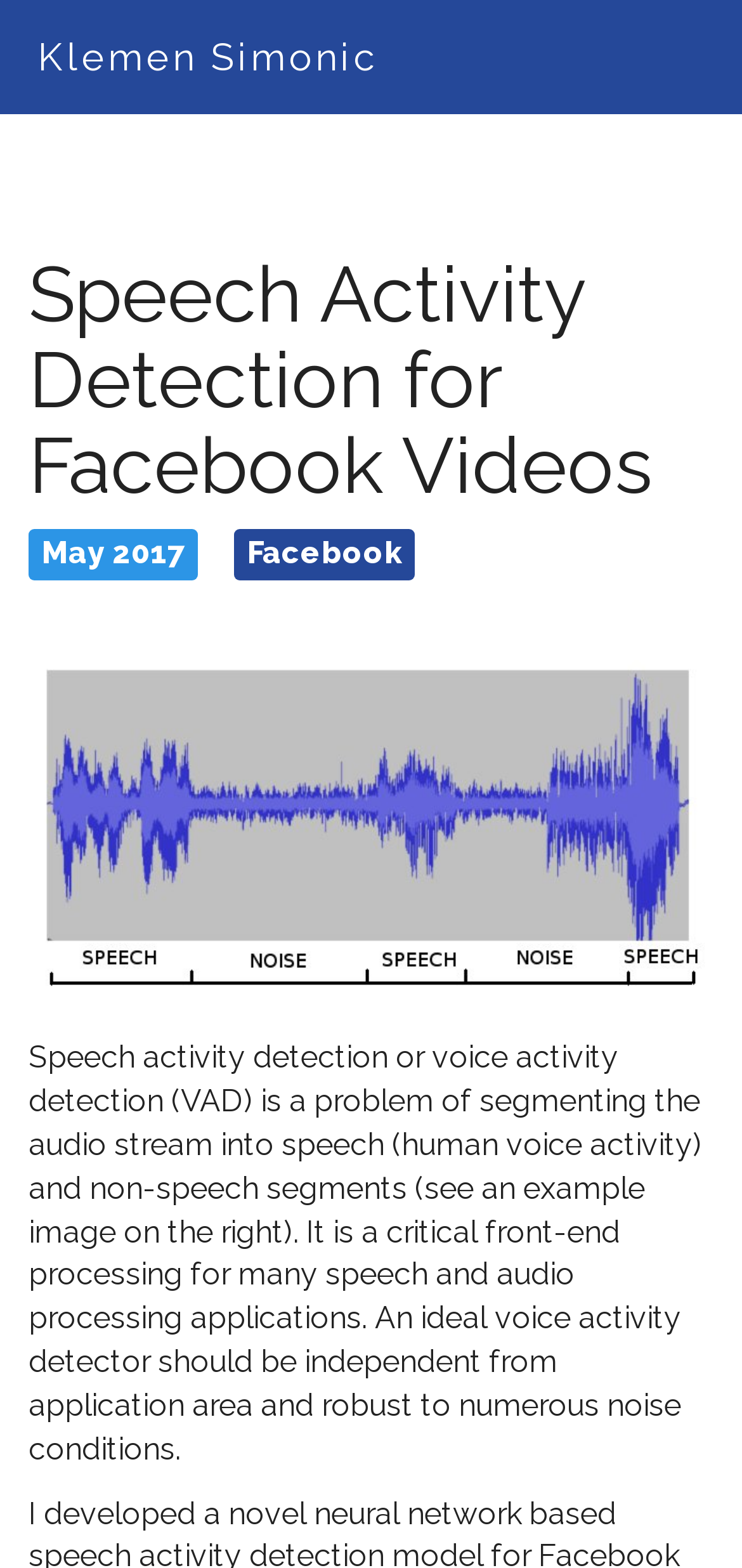Please use the details from the image to answer the following question comprehensively:
What is shown in the image on the right?

The image on the right is described in the static text element as an example of speech activity detection, which is a problem of segmenting the audio stream into speech and non-speech segments.